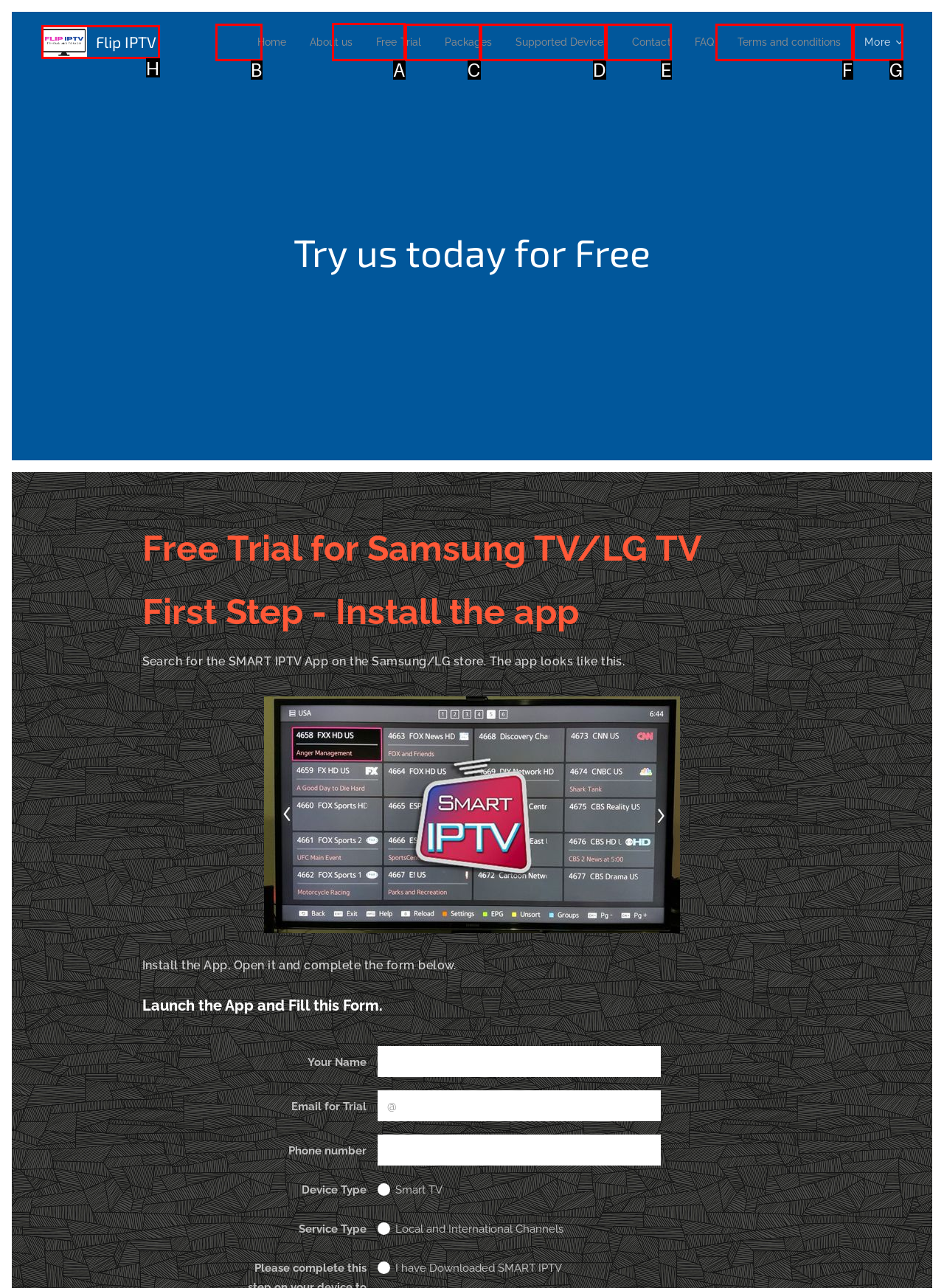Choose the letter that corresponds to the correct button to accomplish the task: Click on the Free Trial link
Reply with the letter of the correct selection only.

A